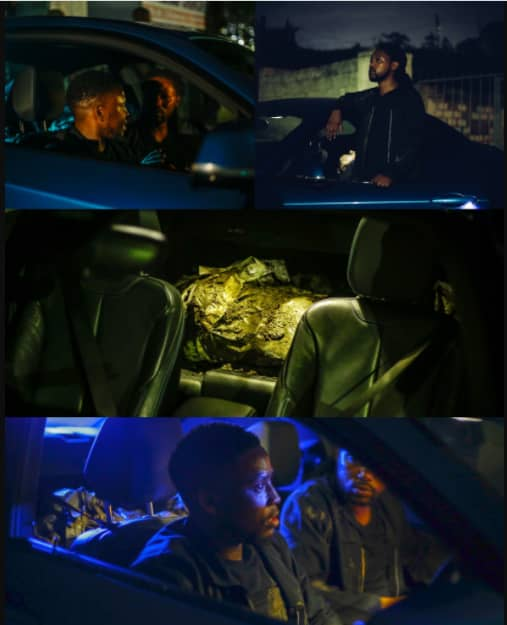What is reflected in Sibonelo's expression in the bottom section?
Answer the question based on the image using a single word or a brief phrase.

Fear and internal conflict